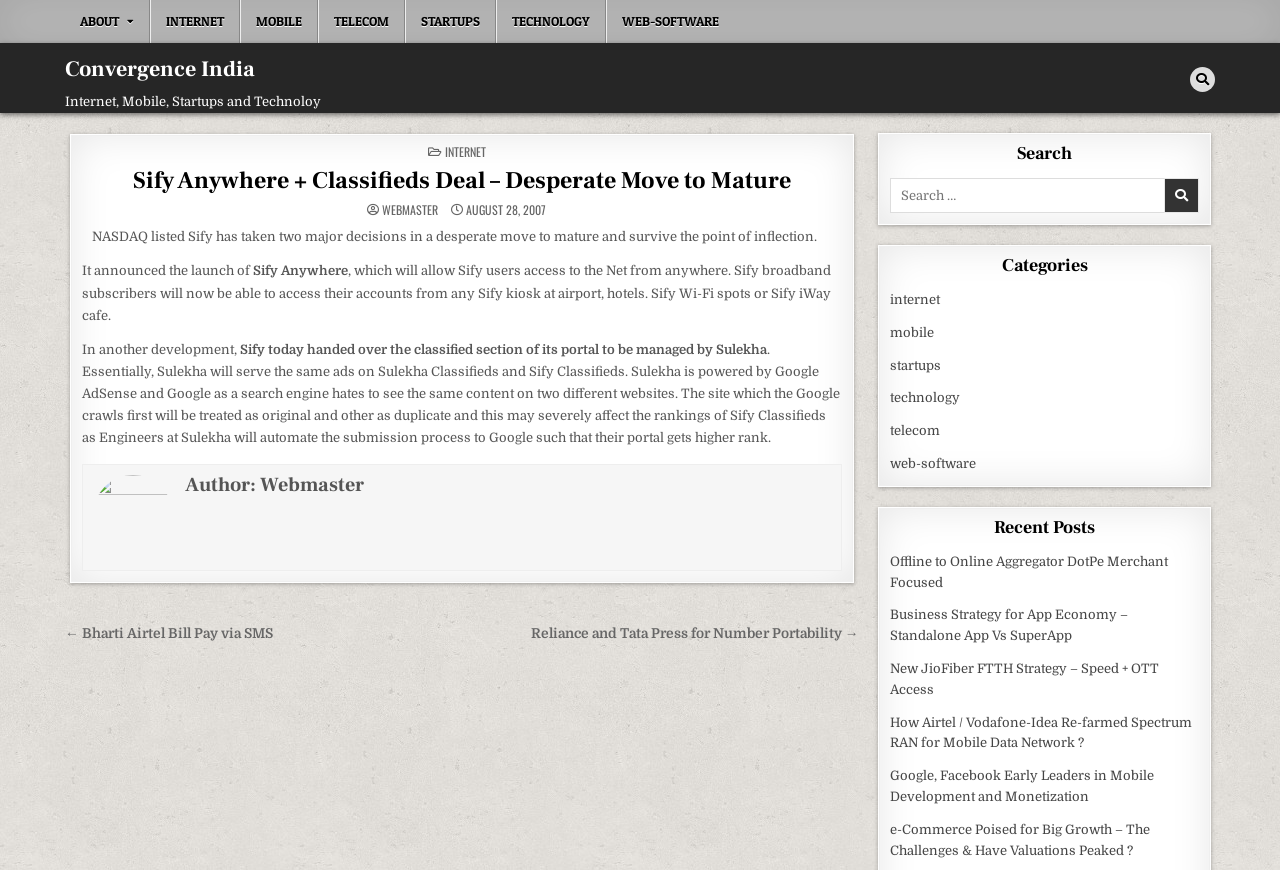Find the bounding box coordinates for the element described here: "web-software".

[0.473, 0.0, 0.573, 0.049]